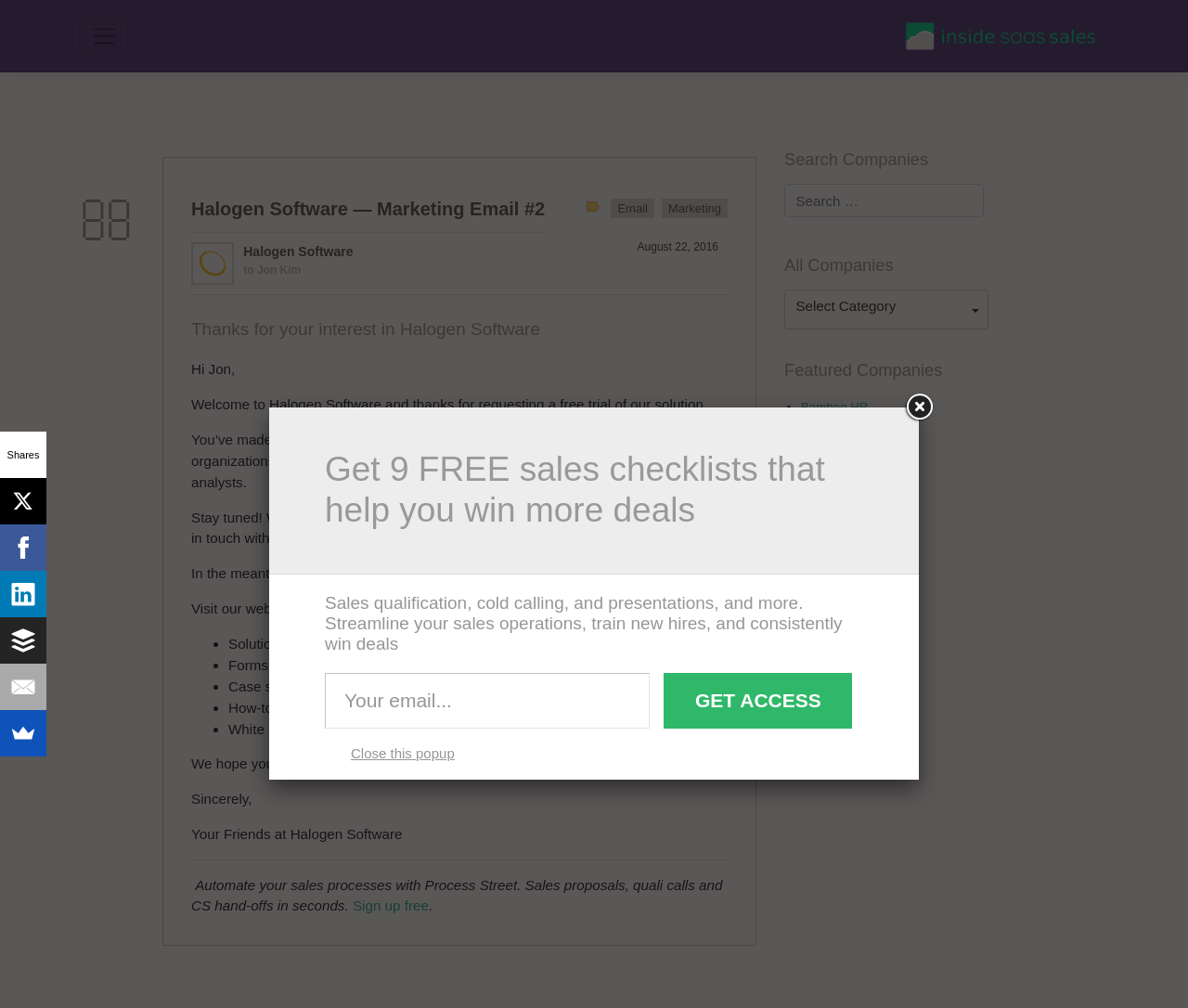What is the text of the first heading?
Please provide a single word or phrase as the answer based on the screenshot.

Halogen Software — Marketing Email #2